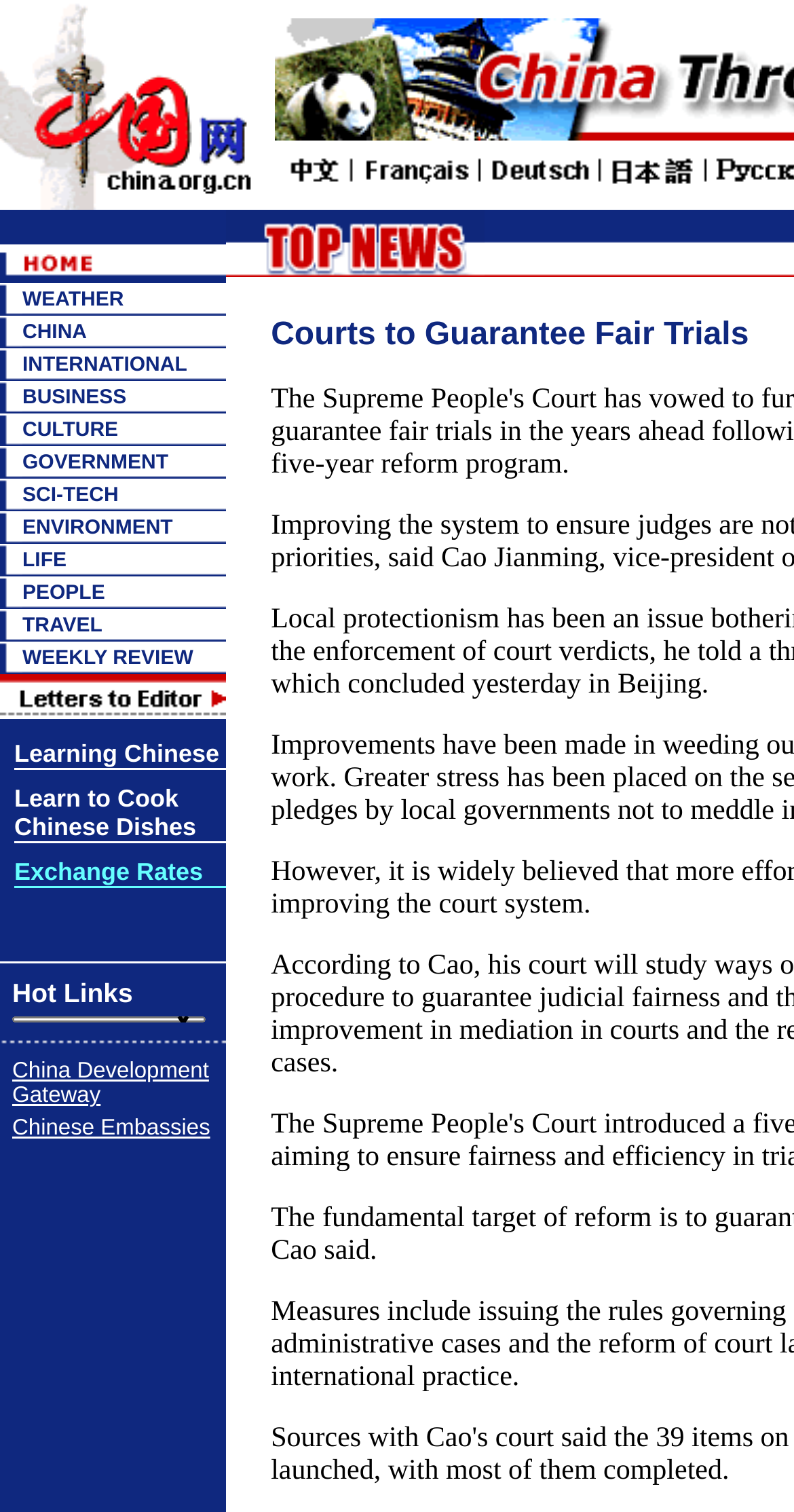Please determine the bounding box coordinates of the element to click on in order to accomplish the following task: "Click the ENVIRONMENT link". Ensure the coordinates are four float numbers ranging from 0 to 1, i.e., [left, top, right, bottom].

[0.028, 0.341, 0.218, 0.356]